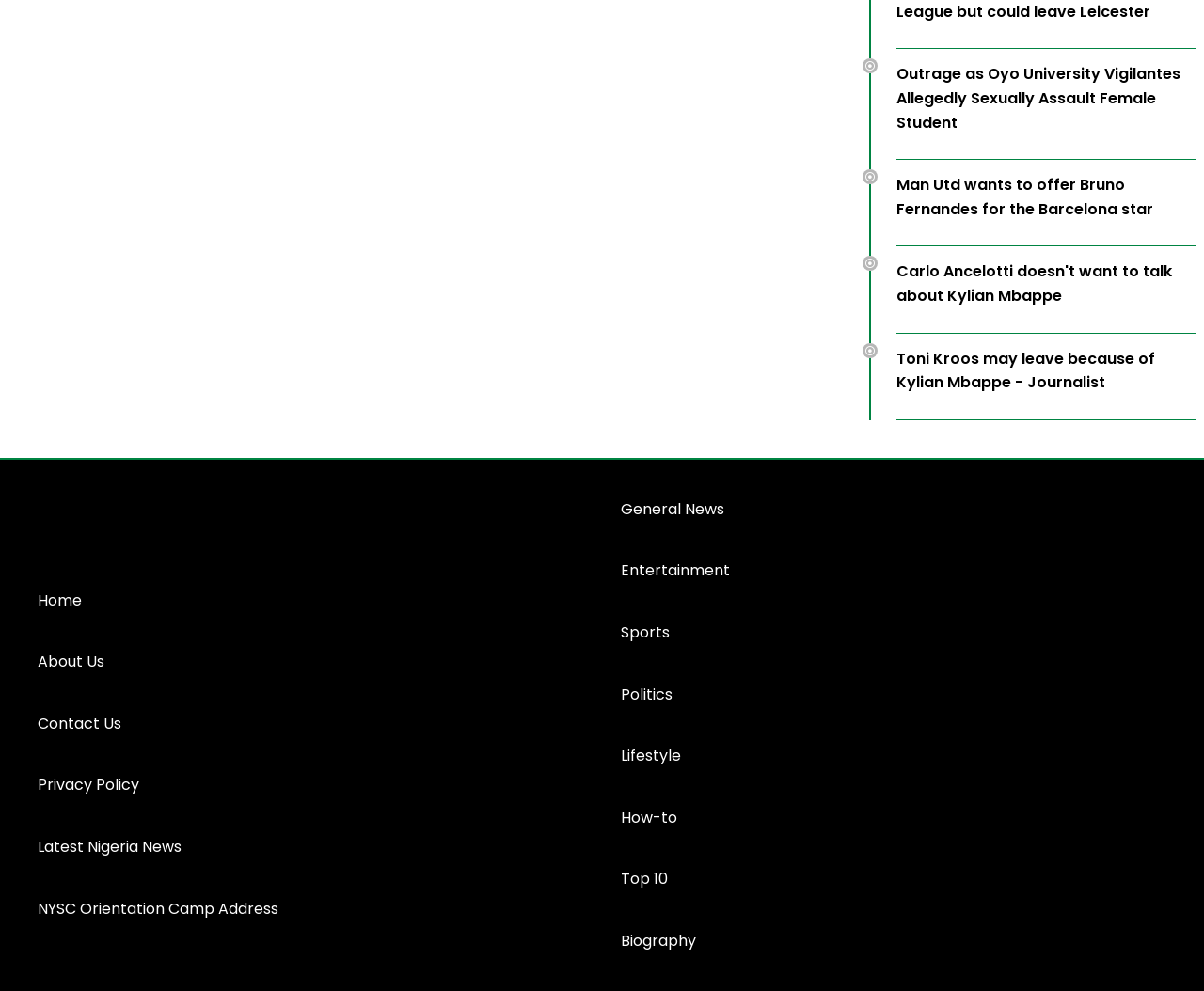Respond to the following question with a brief word or phrase:
How many categories are available in the menu?

8